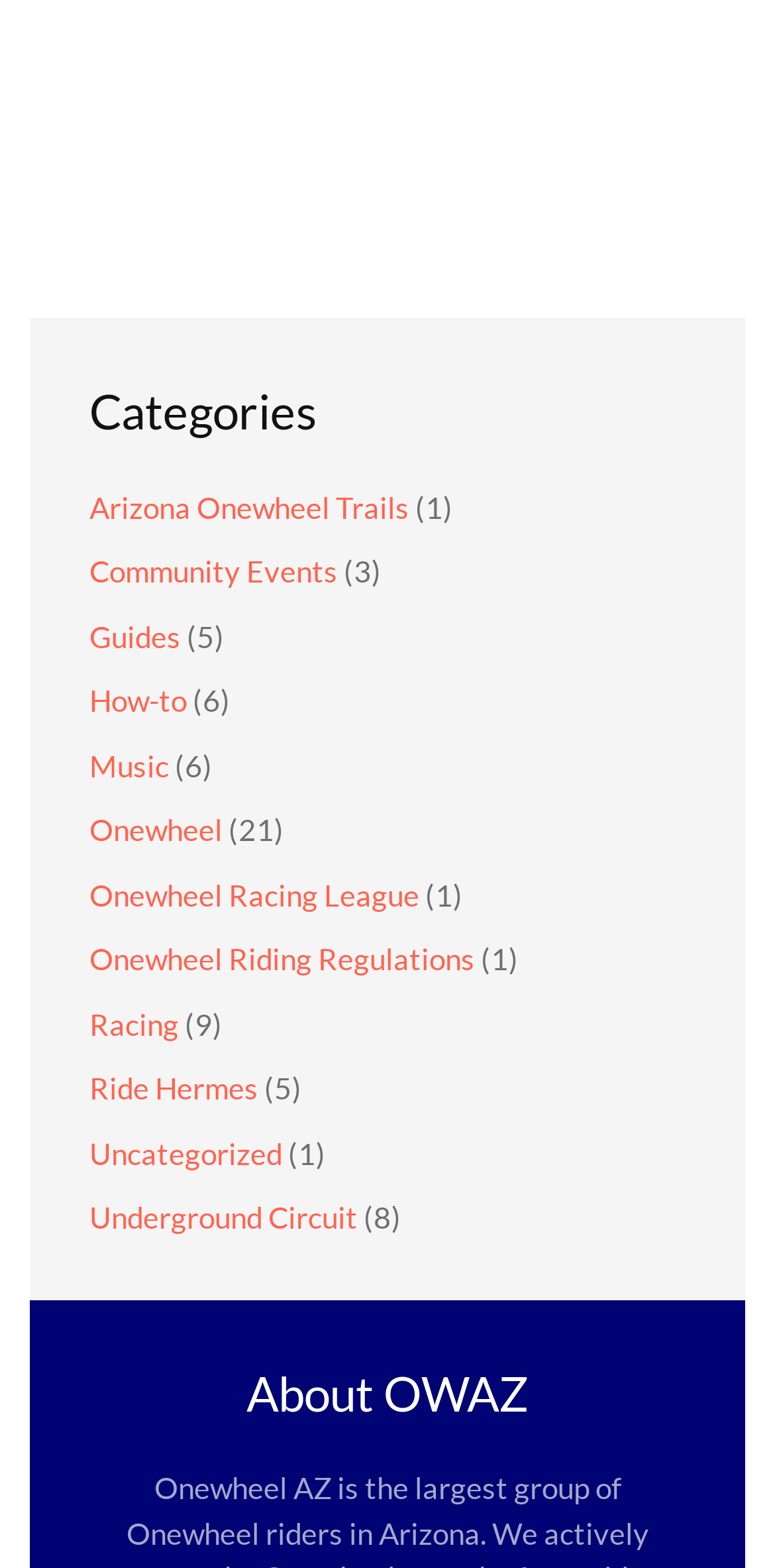Please provide a comprehensive response to the question below by analyzing the image: 
What is the first category listed?

The first category listed is 'Arizona Onewheel Trails' which is a link element located at the top of the webpage with a bounding box of [0.115, 0.312, 0.528, 0.335].